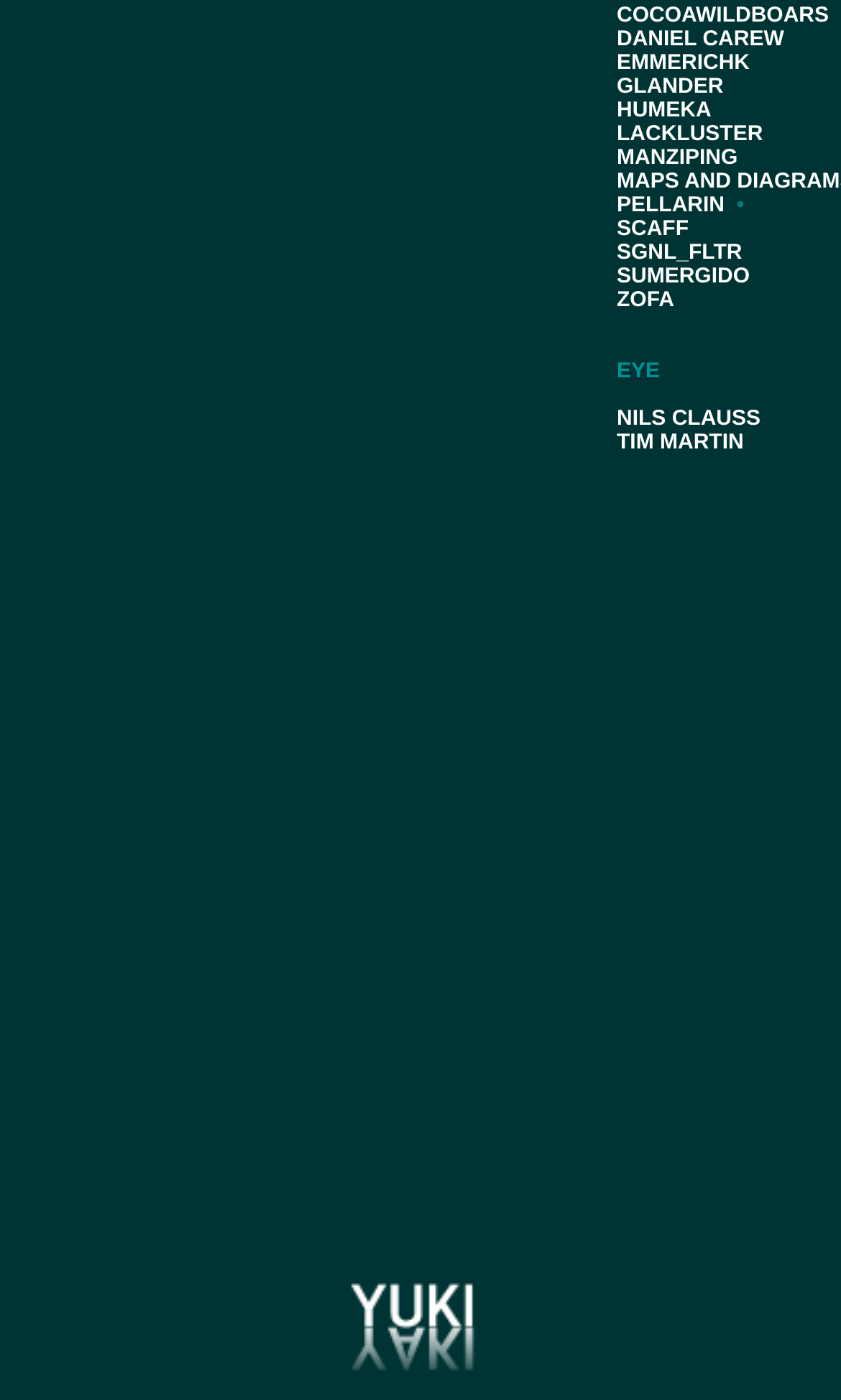Find the bounding box coordinates for the UI element that matches this description: "Emmerichk".

[0.733, 0.037, 0.891, 0.054]